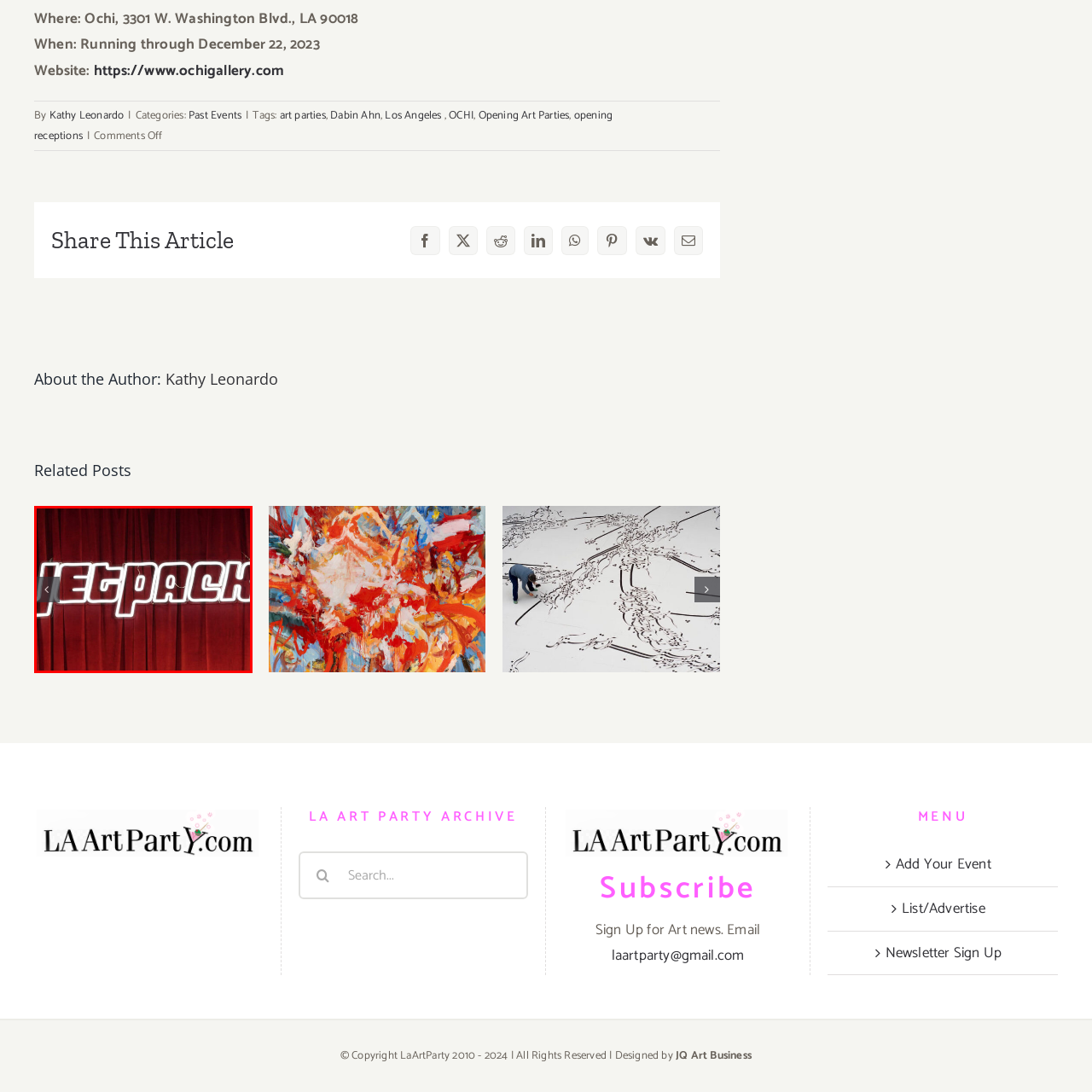Examine the image inside the red bounding box and deliver a thorough answer to the question that follows, drawing information from the image: What is the date of the event?

The date of the event is explicitly mentioned on the neon sign, which reads 'March 29, 2024: Jetpack Comedy Special Show'. This suggests that the event is scheduled to take place on this specific date.